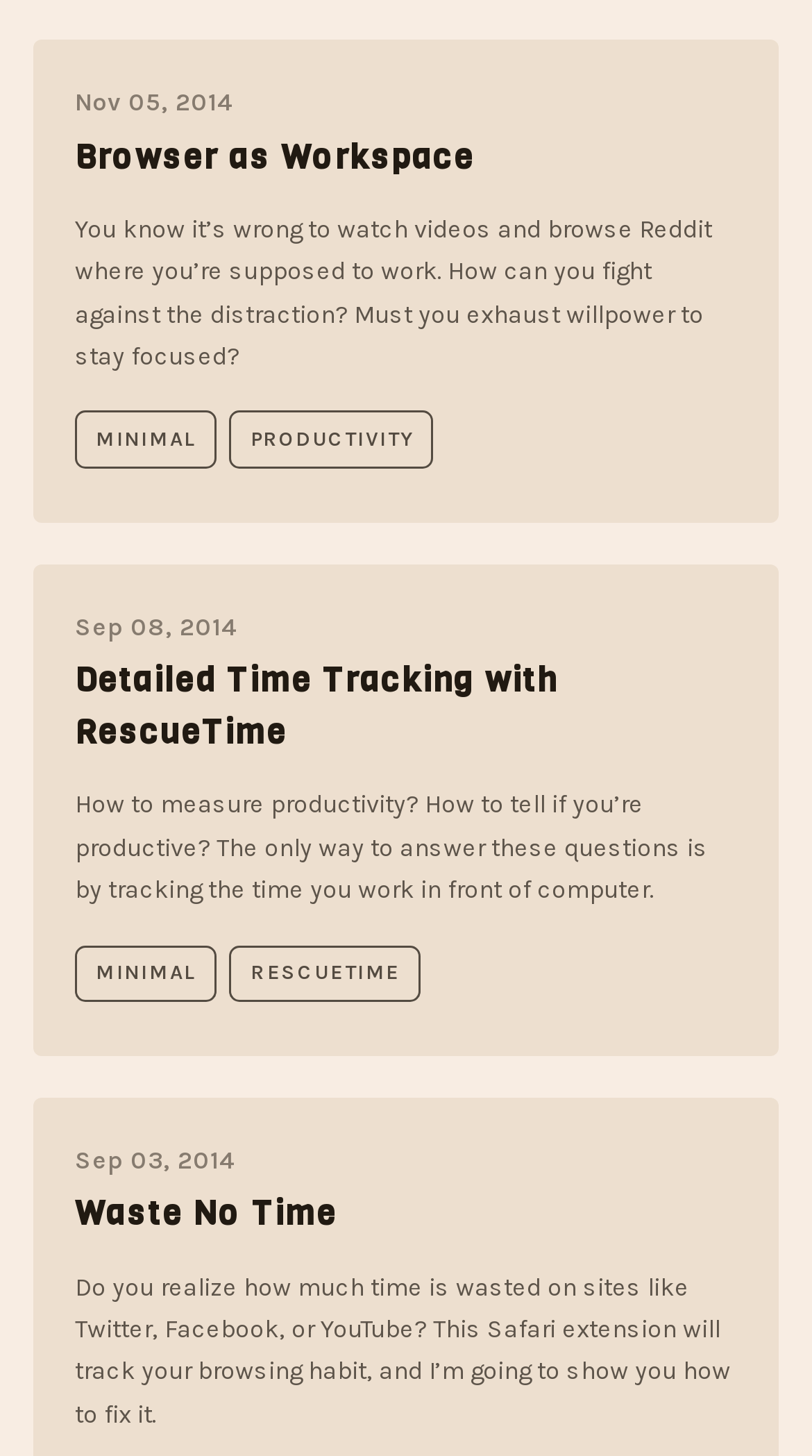Given the description of a UI element: "Minimal", identify the bounding box coordinates of the matching element in the webpage screenshot.

[0.092, 0.282, 0.267, 0.321]